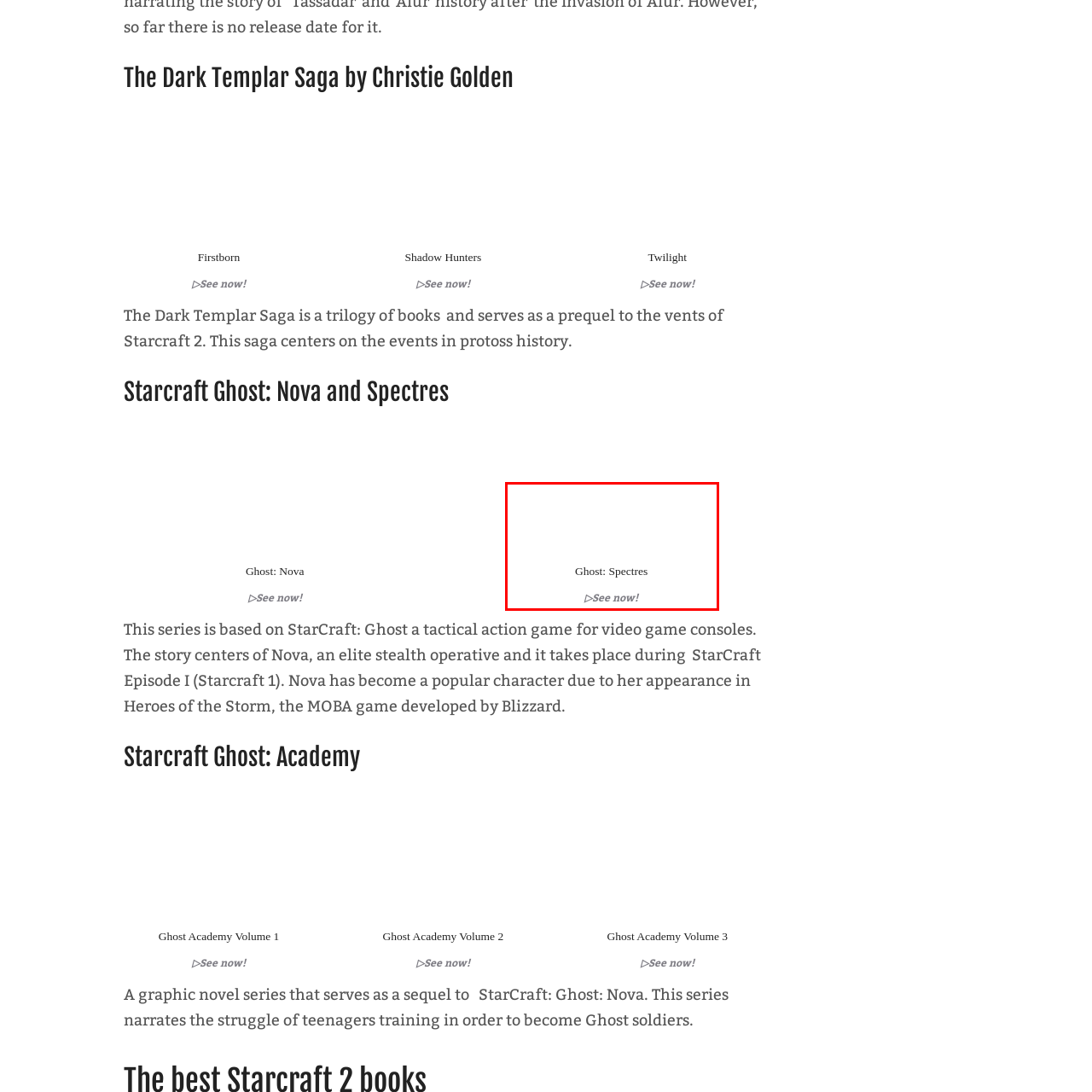What is the theme of the StarCraft series?
Study the image framed by the red bounding box and answer the question in detail, relying on the visual clues provided.

The caption states that the StarCraft series delves into the narratives surrounding elite stealth operatives known as Ghosts, implying that the theme of the series revolves around these characters and their stories.